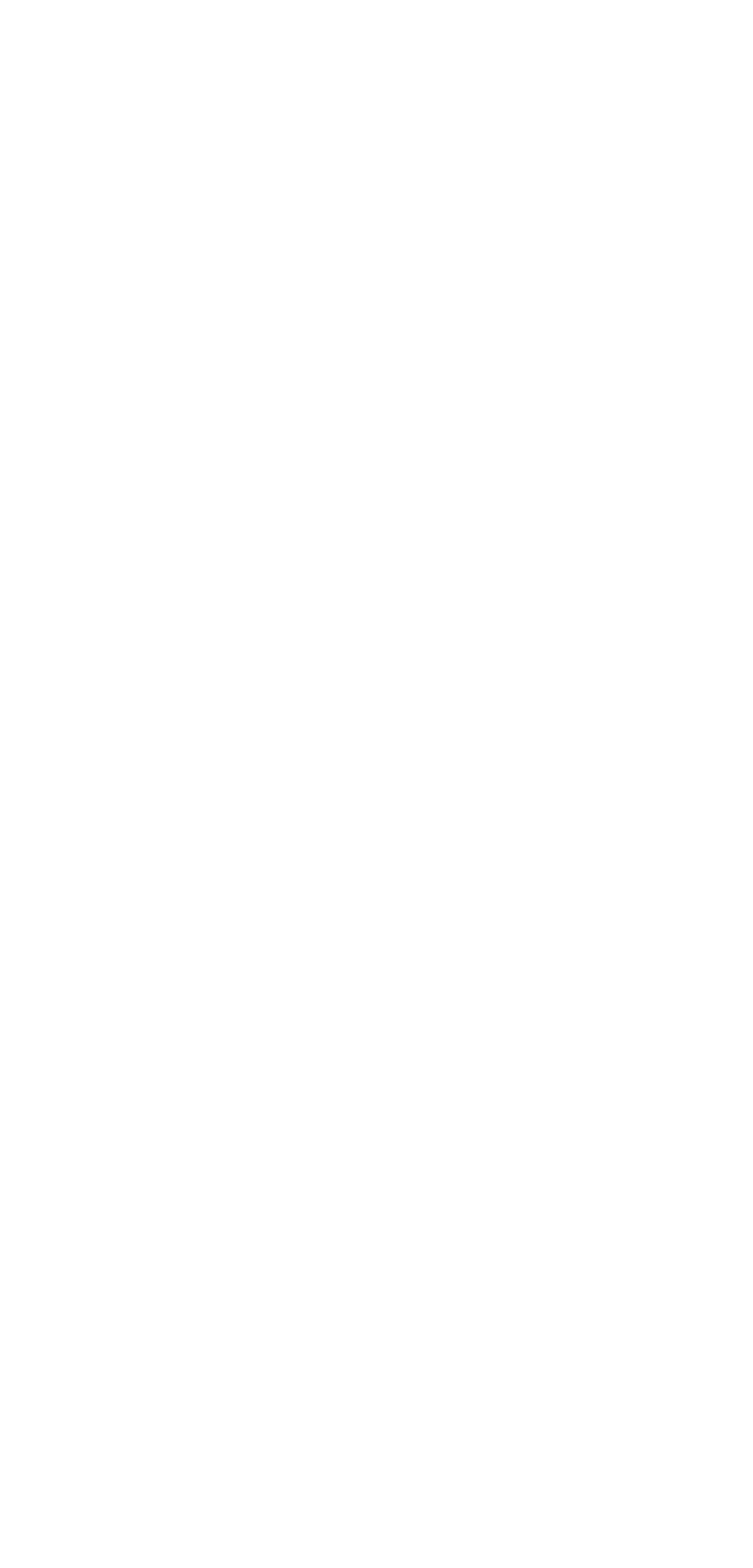How many links are in the last article?
Can you offer a detailed and complete answer to this question?

I looked at the last 'article' element [1085] and found two 'link' elements [2611] and [2612], which suggests that there are two links in the last article.